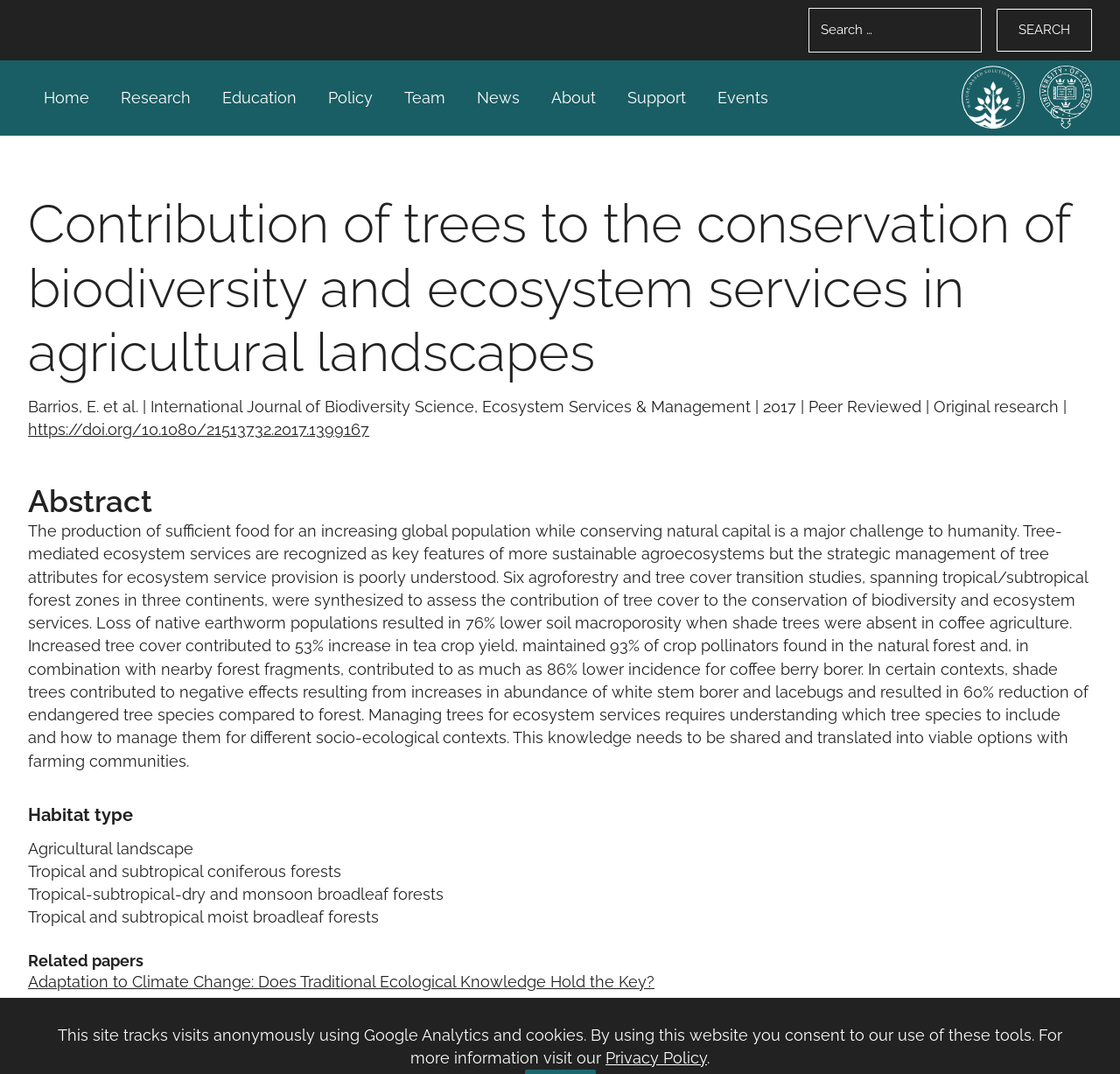What is the search button text?
Look at the screenshot and give a one-word or phrase answer.

SEARCH